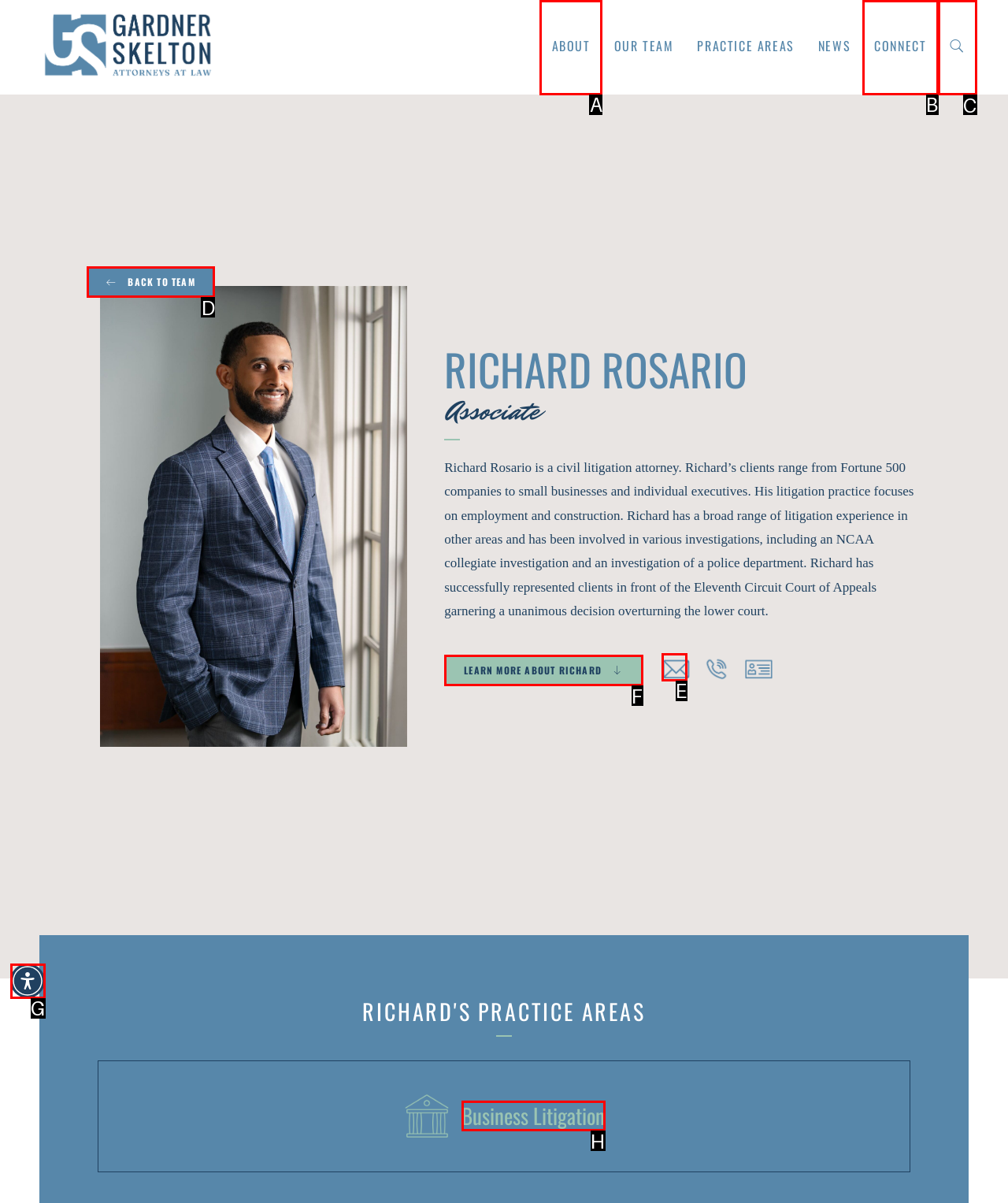Given the task: Log in to the website, tell me which HTML element to click on.
Answer with the letter of the correct option from the given choices.

None